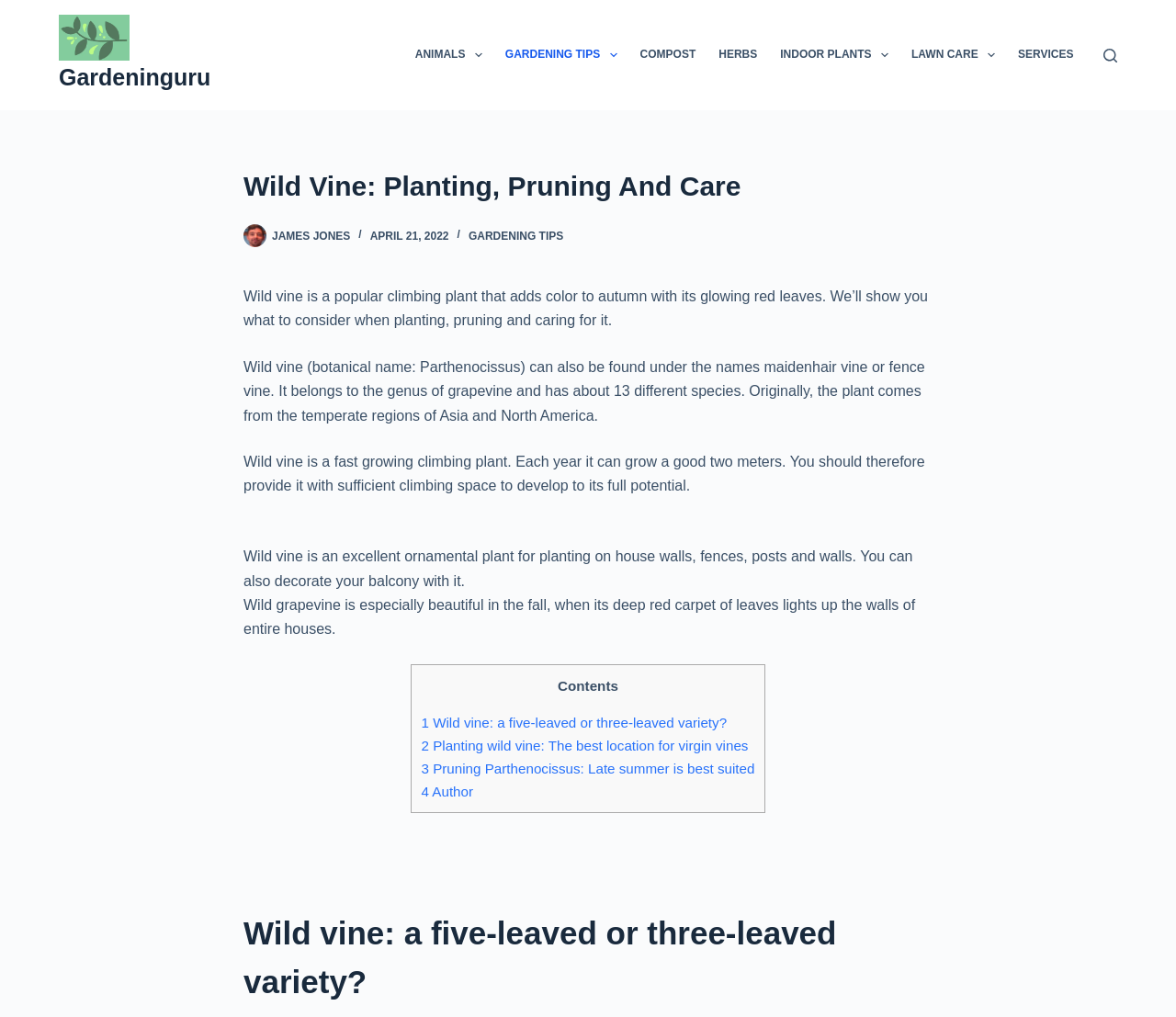Identify the bounding box for the element characterized by the following description: "parent_node: ANIMALS aria-label="Expand dropdown menu"".

[0.398, 0.043, 0.416, 0.065]